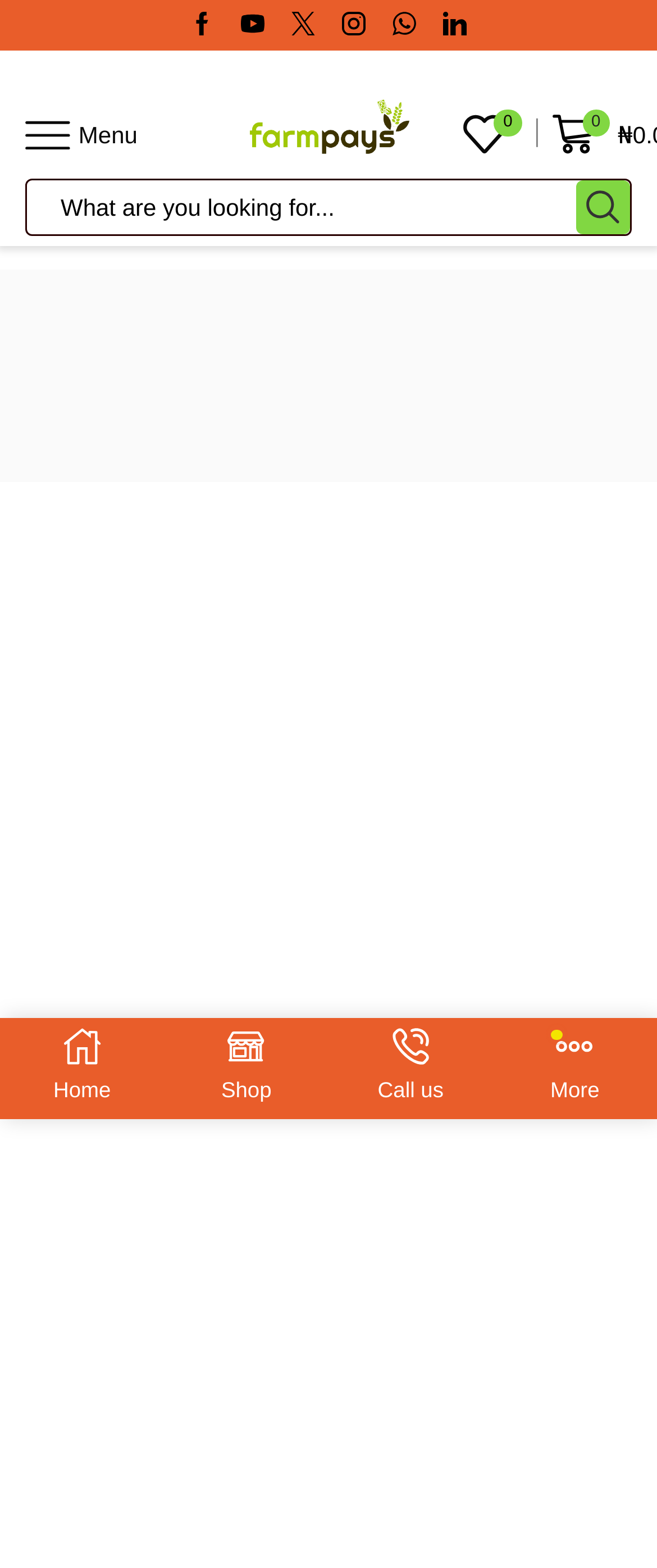How many navigation links are there?
Answer the question using a single word or phrase, according to the image.

4